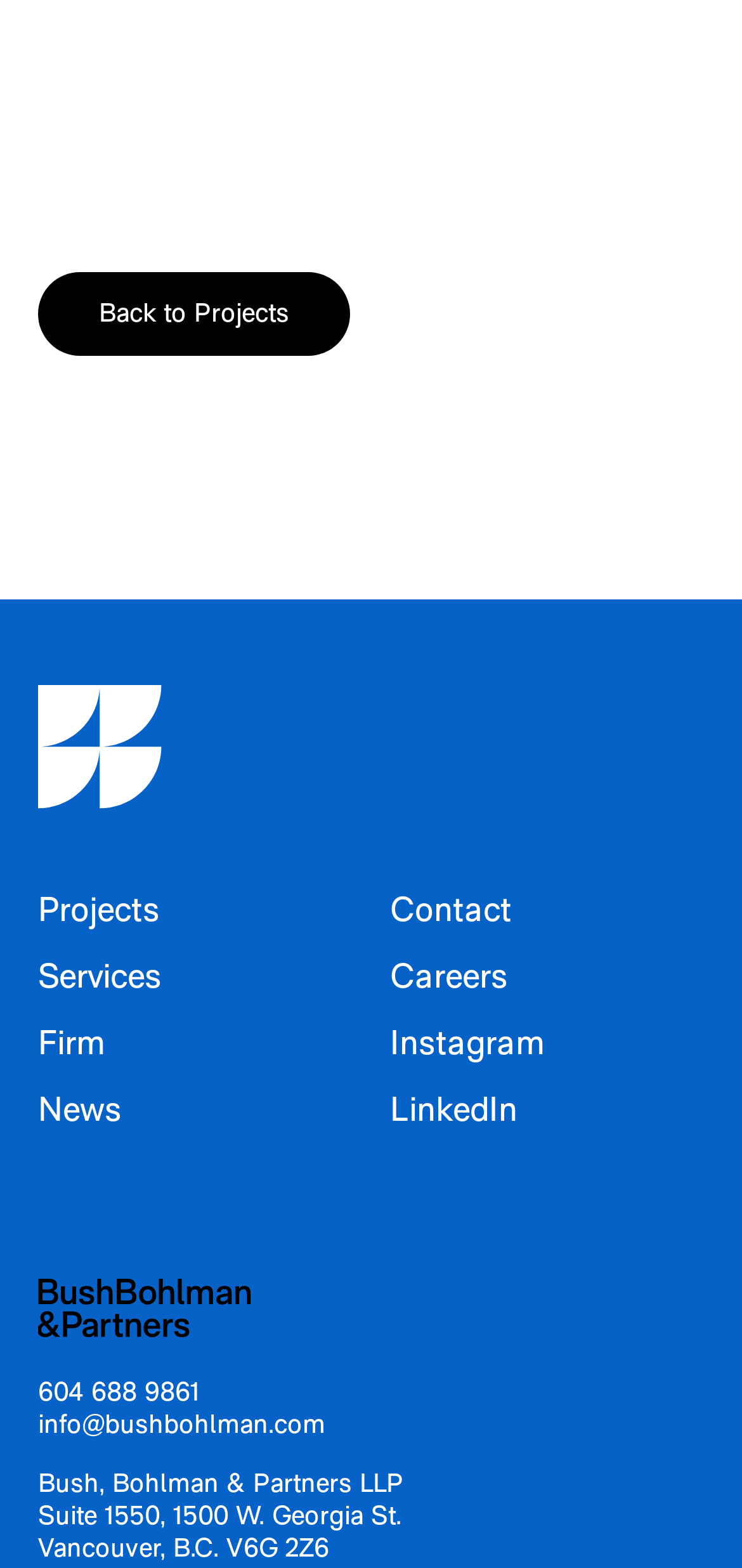Answer the question below using just one word or a short phrase: 
What social media platforms are linked?

Instagram, LinkedIn